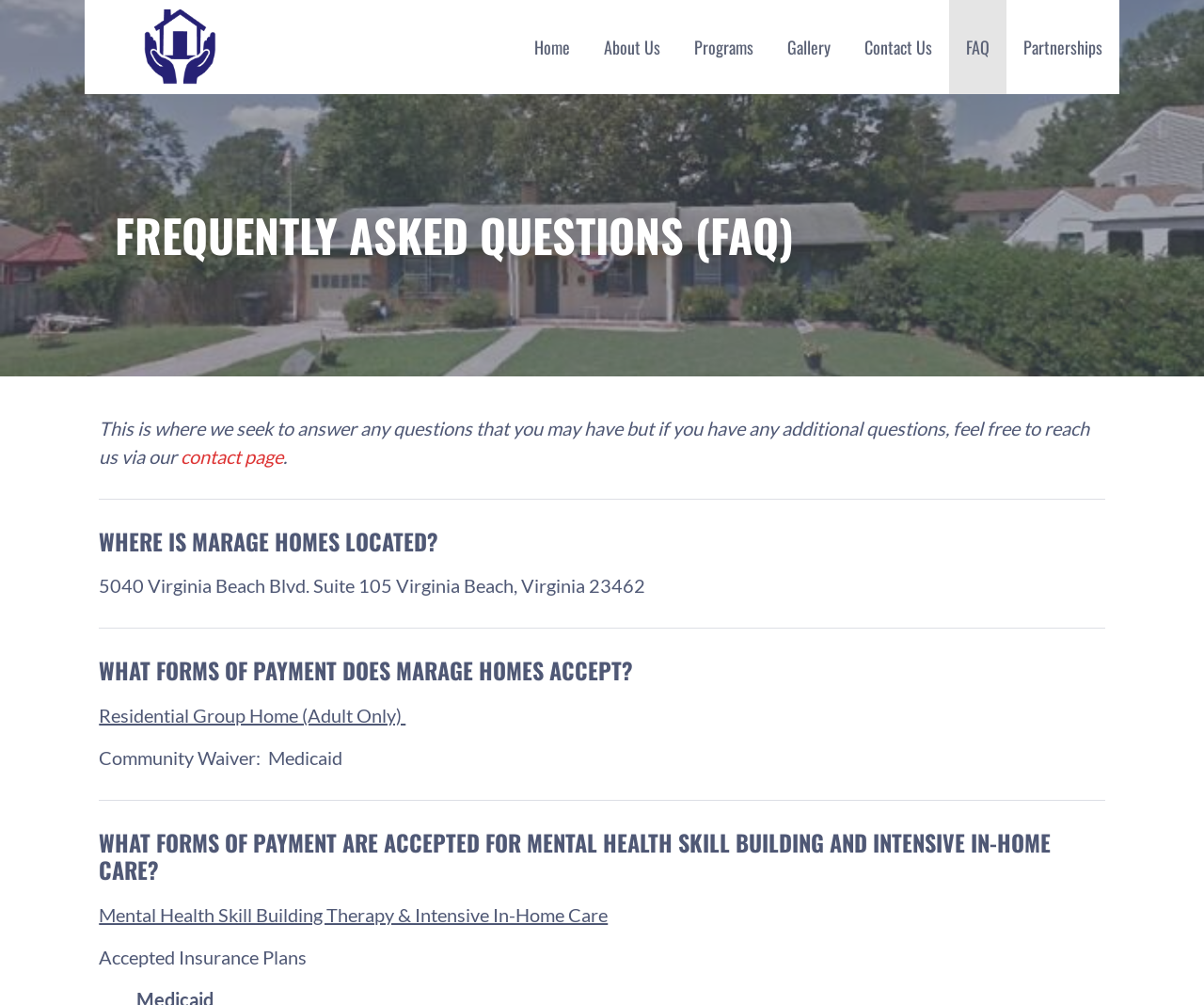Explain the contents of the webpage comprehensively.

The webpage is about Marage Homes, a provider of residential mental health services in Virginia Beach. At the top, there is a navigation menu with links to different sections of the website, including "Home", "About Us", "Programs", "Gallery", "Contact Us", "FAQ", and "Partnerships". 

Below the navigation menu, there is a heading that reads "FREQUENTLY ASKED QUESTIONS (FAQ)". This section is divided into several subheadings, each addressing a specific question. The first question is "WHERE IS MARAGE HOMES LOCATED?", and the answer is provided in a paragraph of text that includes the address of the facility. 

The next question is "WHAT FORMS OF PAYMENT DOES MARAGE HOMES ACCEPT?", and the answer lists the forms of payment accepted, including Medicaid. The third question is "WHAT FORMS OF PAYMENT ARE ACCEPTED FOR MENTAL HEALTH SKILL BUILDING AND INTENSIVE IN-HOME CARE?", and the answer provides information about the accepted insurance plans for these services. 

Throughout the FAQ section, there are horizontal separator lines that divide the different questions and answers. There is also a link to the contact page, encouraging users to reach out with any additional questions.